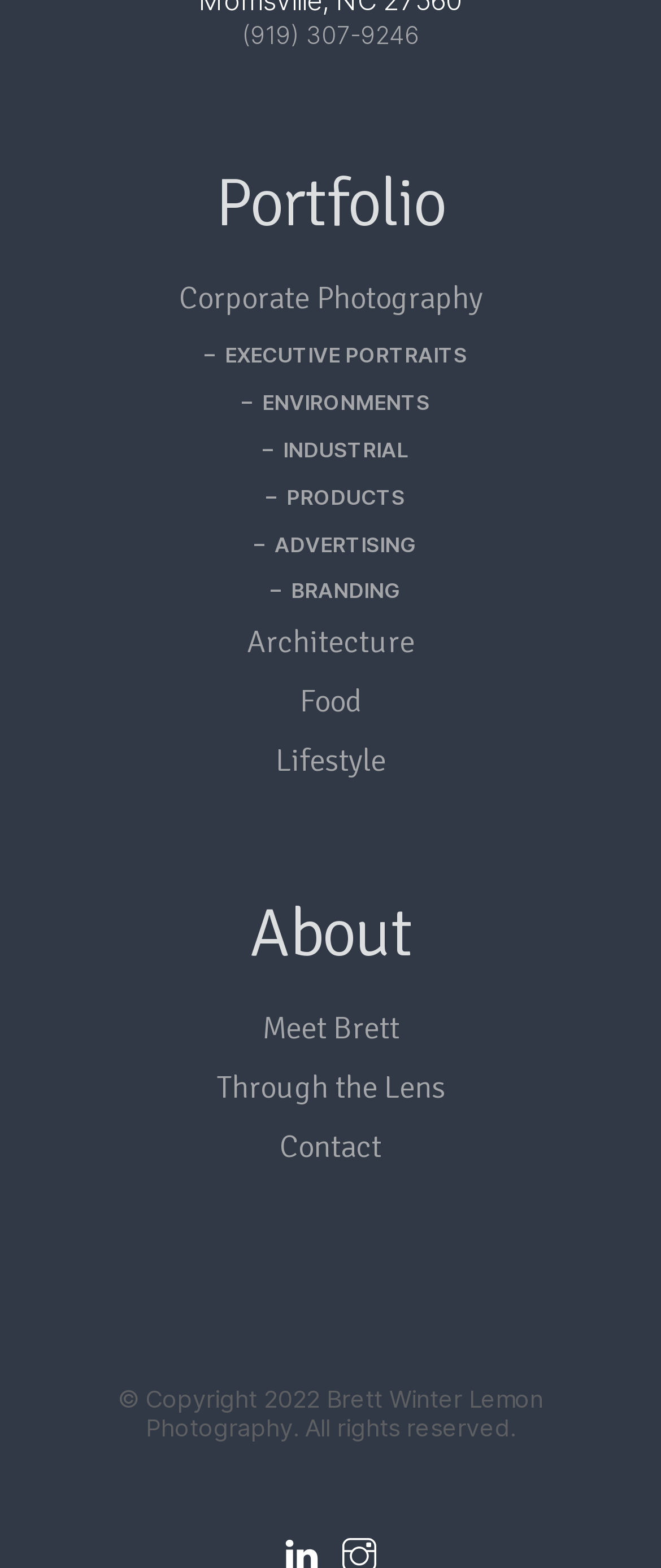Determine the bounding box for the HTML element described here: "Contact". The coordinates should be given as [left, top, right, bottom] with each number being a float between 0 and 1.

[0.423, 0.72, 0.577, 0.744]